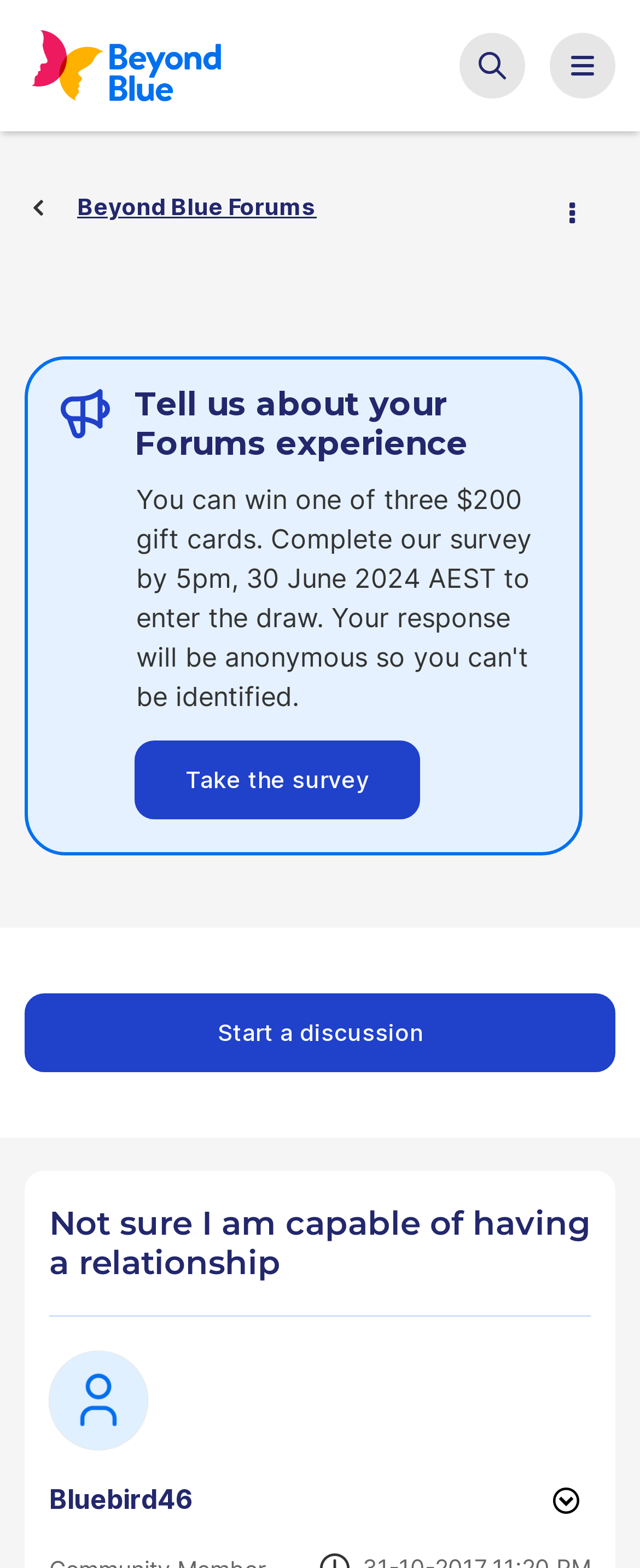What is the purpose of the button with the text 'Options'?
Examine the image and give a concise answer in one word or a short phrase.

To show post options